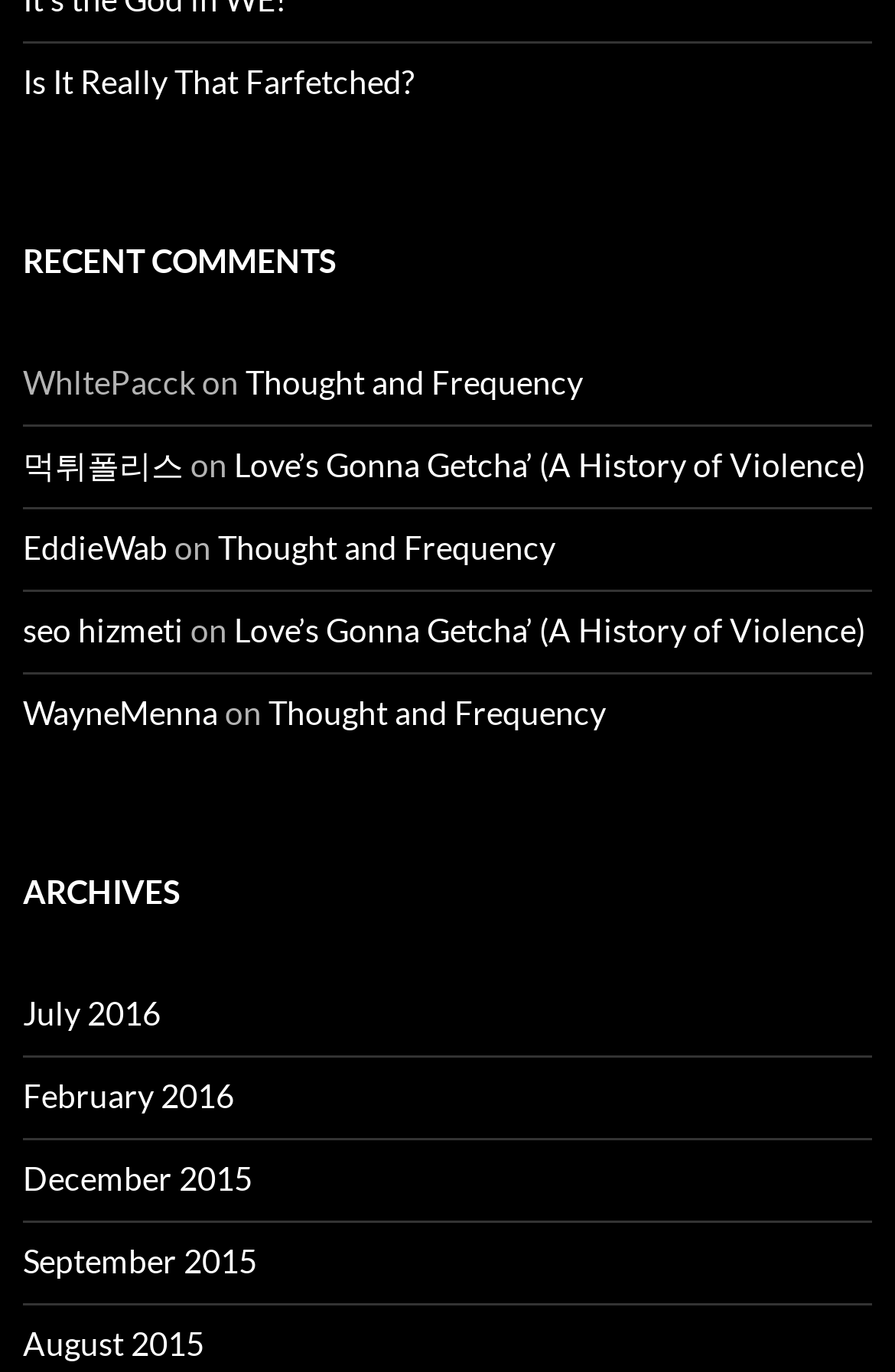Locate the bounding box coordinates of the clickable part needed for the task: "read the article 'Is It Really That Farfetched?'".

[0.026, 0.045, 0.464, 0.074]